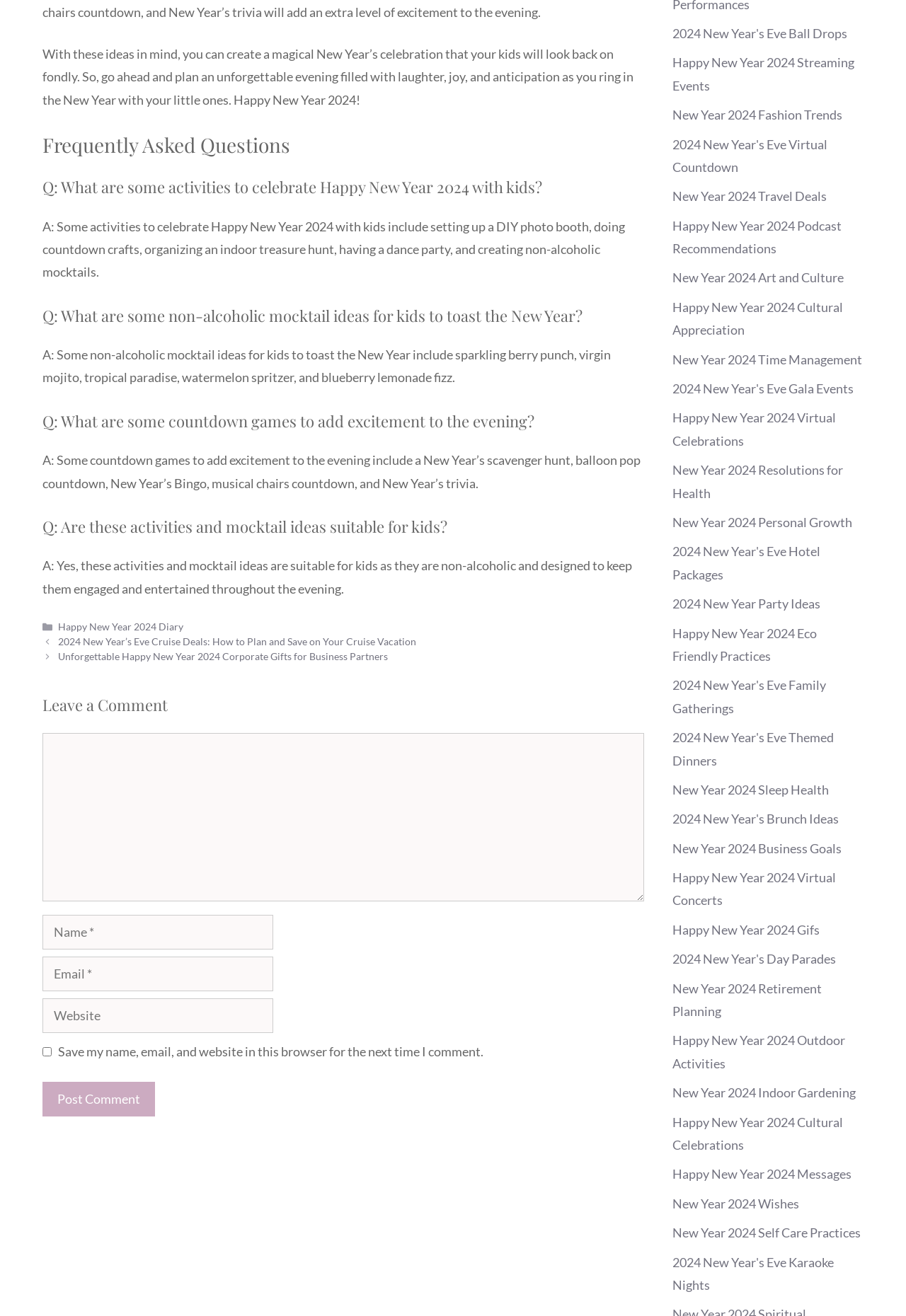Please identify the bounding box coordinates of the element that needs to be clicked to perform the following instruction: "Click the 'Post Comment' button".

[0.047, 0.822, 0.171, 0.849]